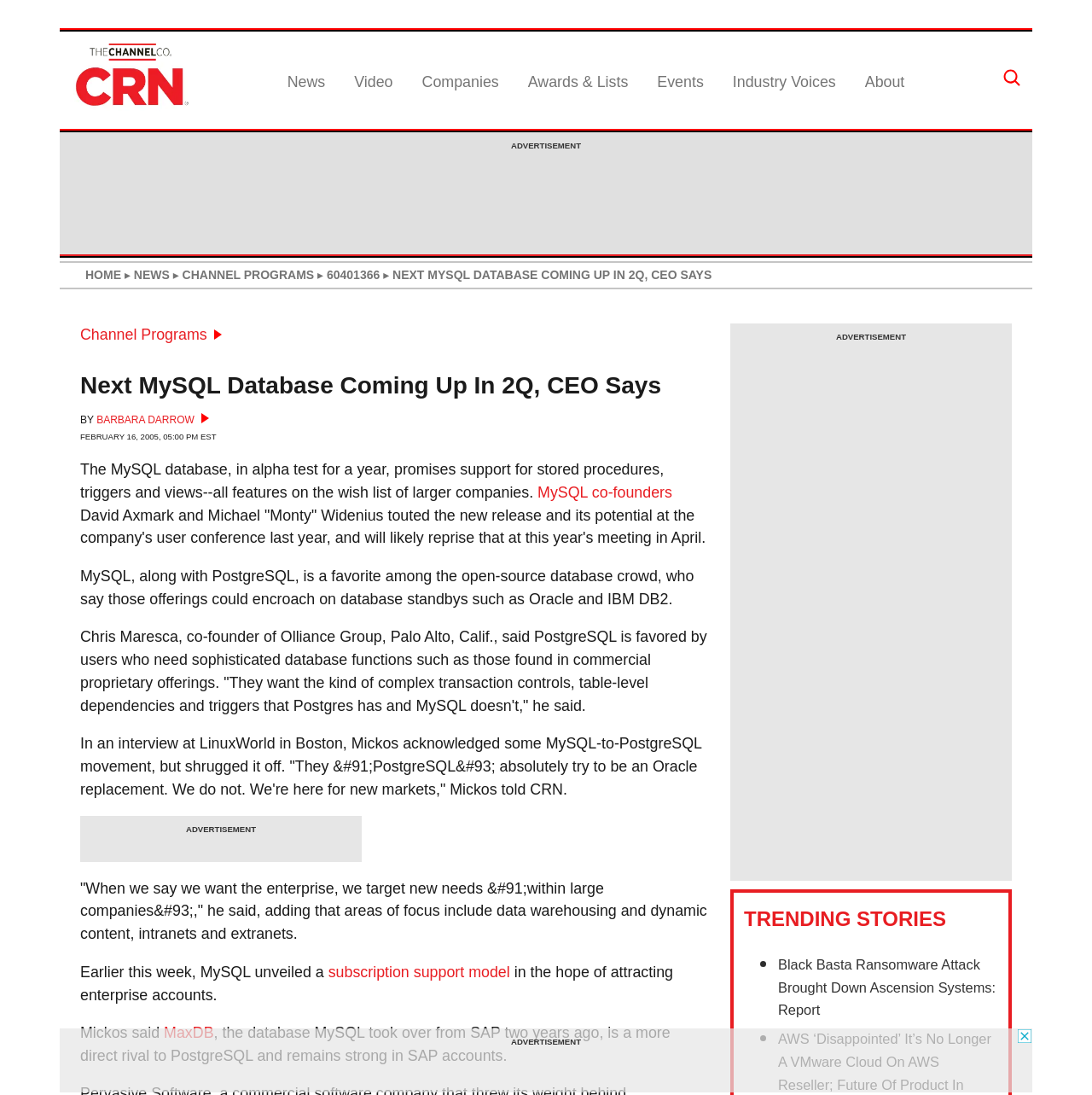What is the position of the 'News' tab?
Refer to the screenshot and answer in one word or phrase.

Top-left